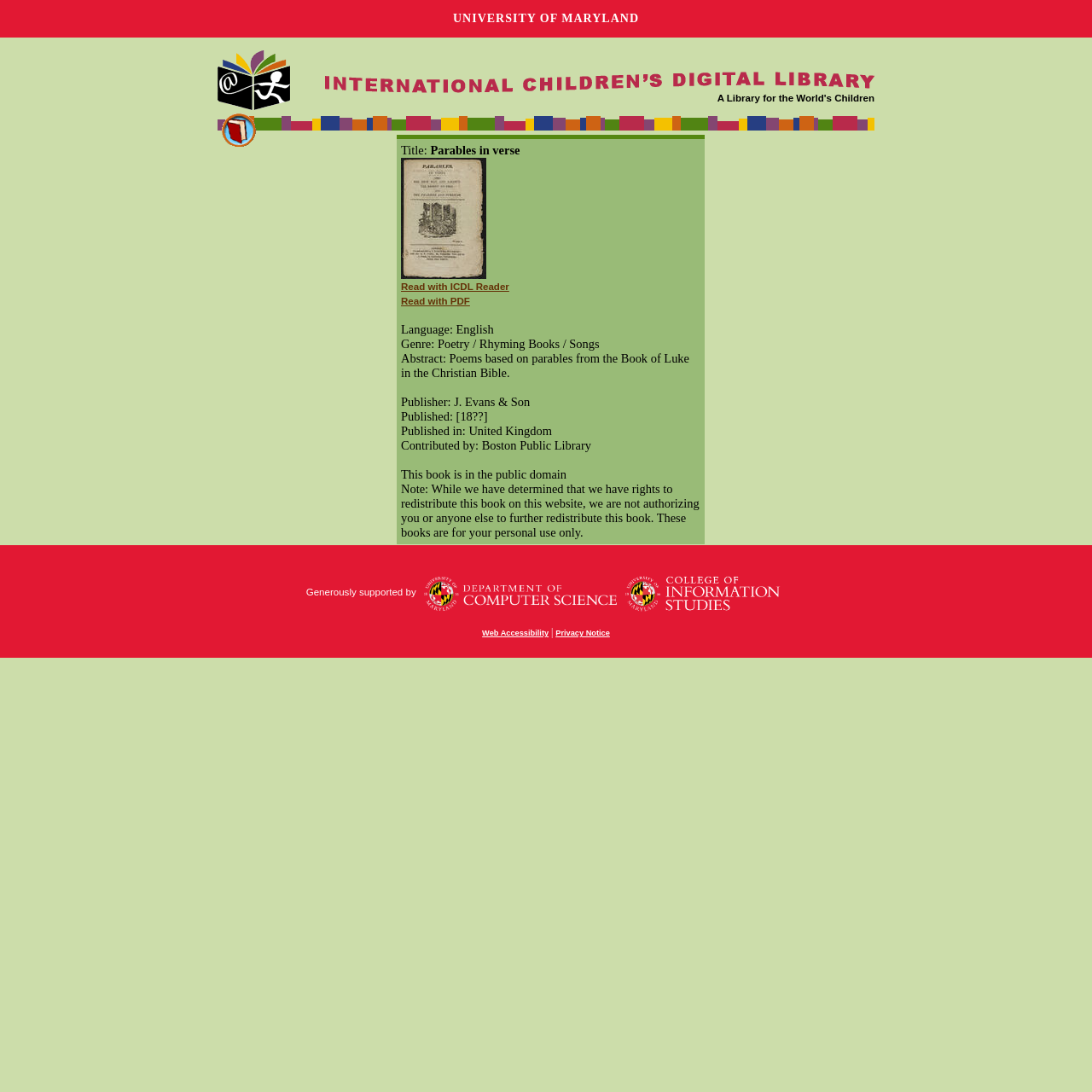Show the bounding box coordinates for the HTML element as described: "alt="Read books"".

[0.203, 0.123, 0.234, 0.133]